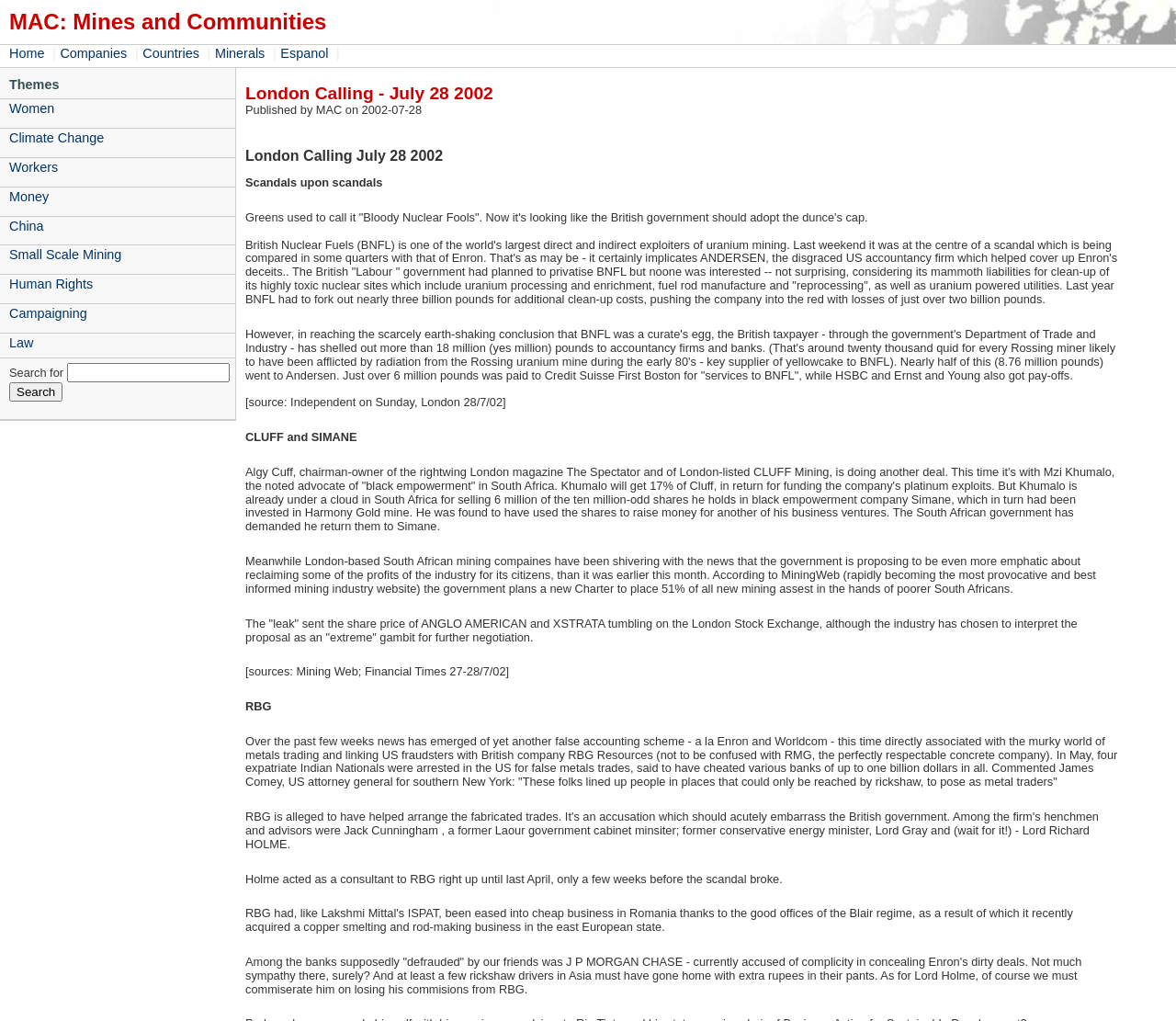Identify the bounding box of the UI element that matches this description: "parent_node: Search for name="s"".

[0.057, 0.355, 0.195, 0.374]